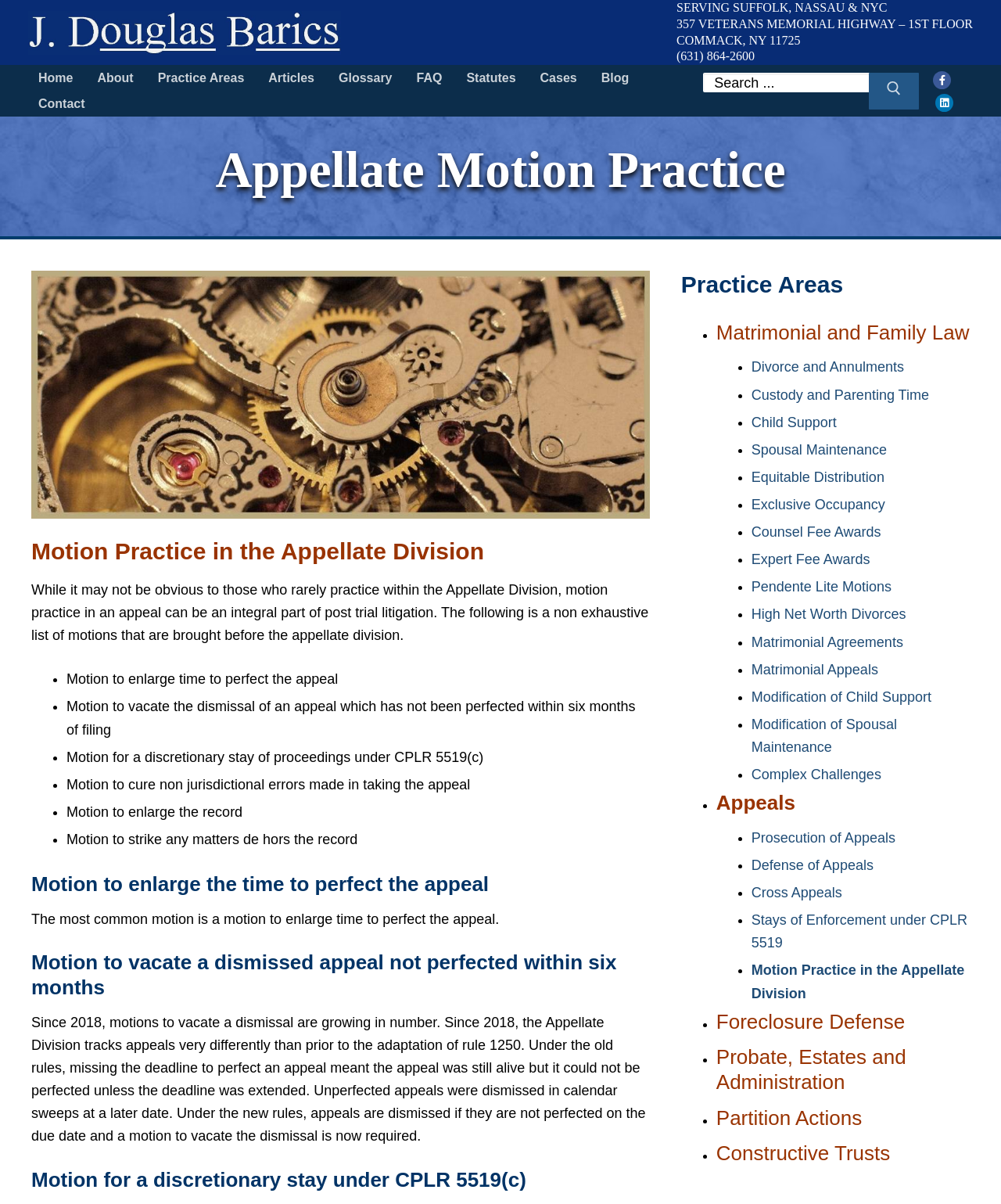Please provide a one-word or phrase answer to the question: 
What areas of law does the law office practice?

Matrimonial and Family Law